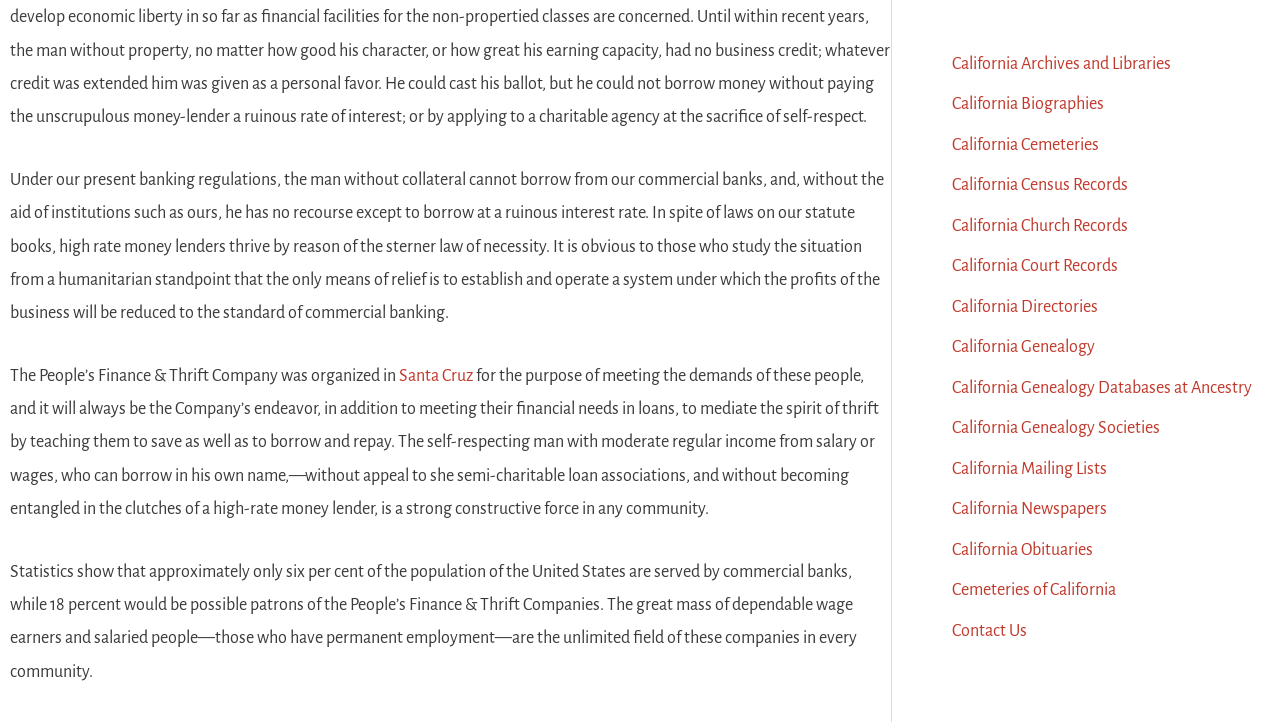Show the bounding box coordinates of the element that should be clicked to complete the task: "Contact Us".

[0.744, 0.861, 0.802, 0.886]